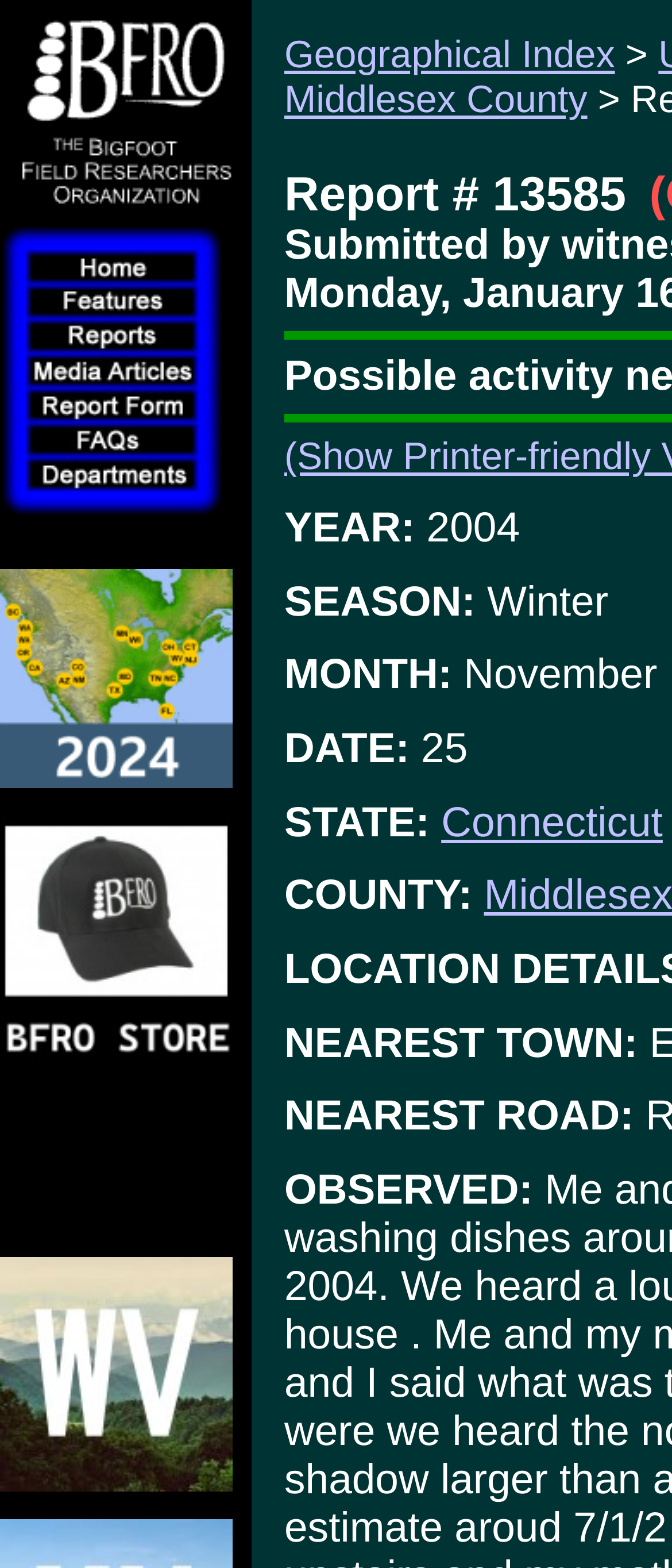What is the date of the report?
Relying on the image, give a concise answer in one word or a brief phrase.

25